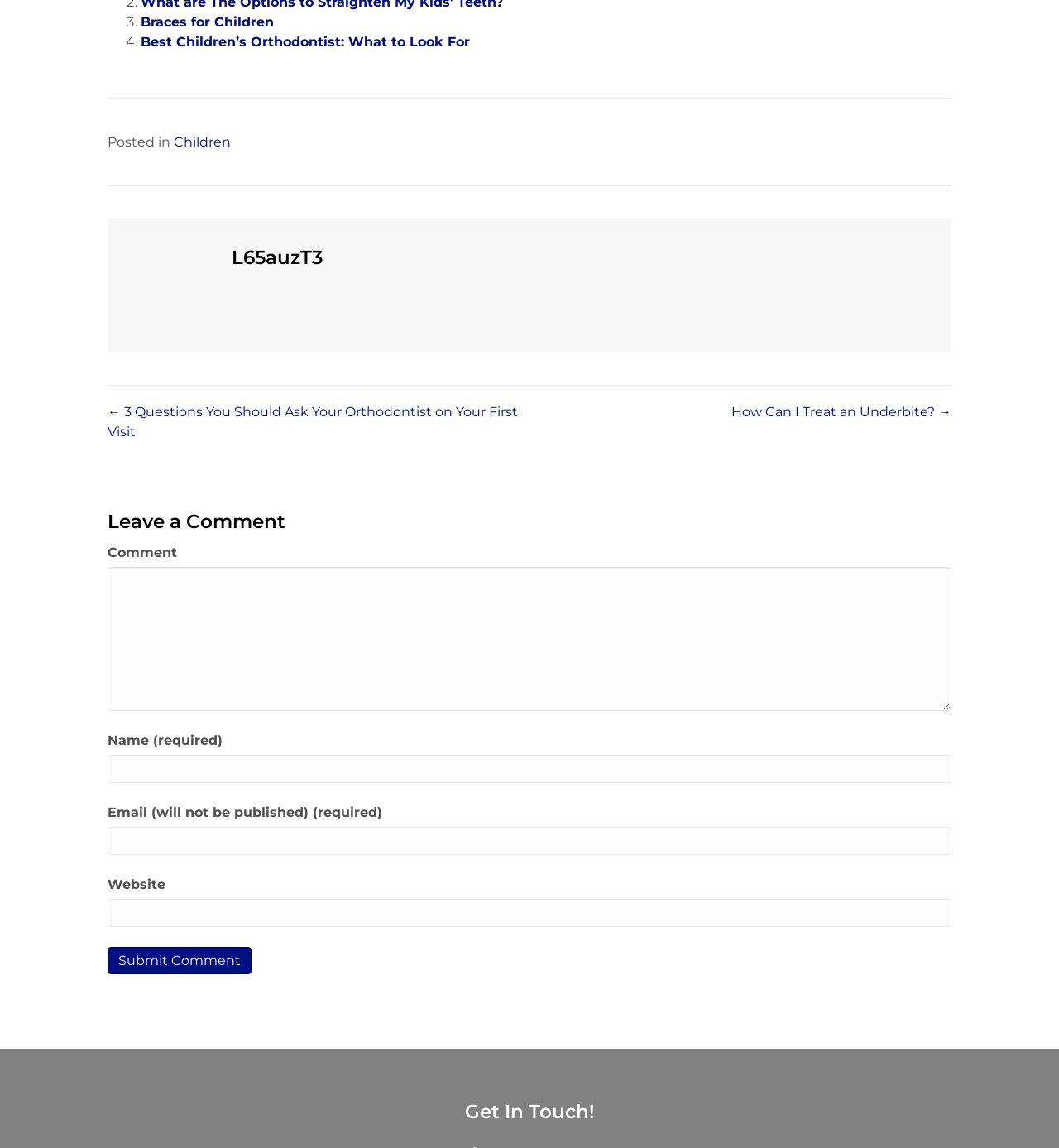Can you show the bounding box coordinates of the region to click on to complete the task described in the instruction: "Explore the 'Arts' section"?

None